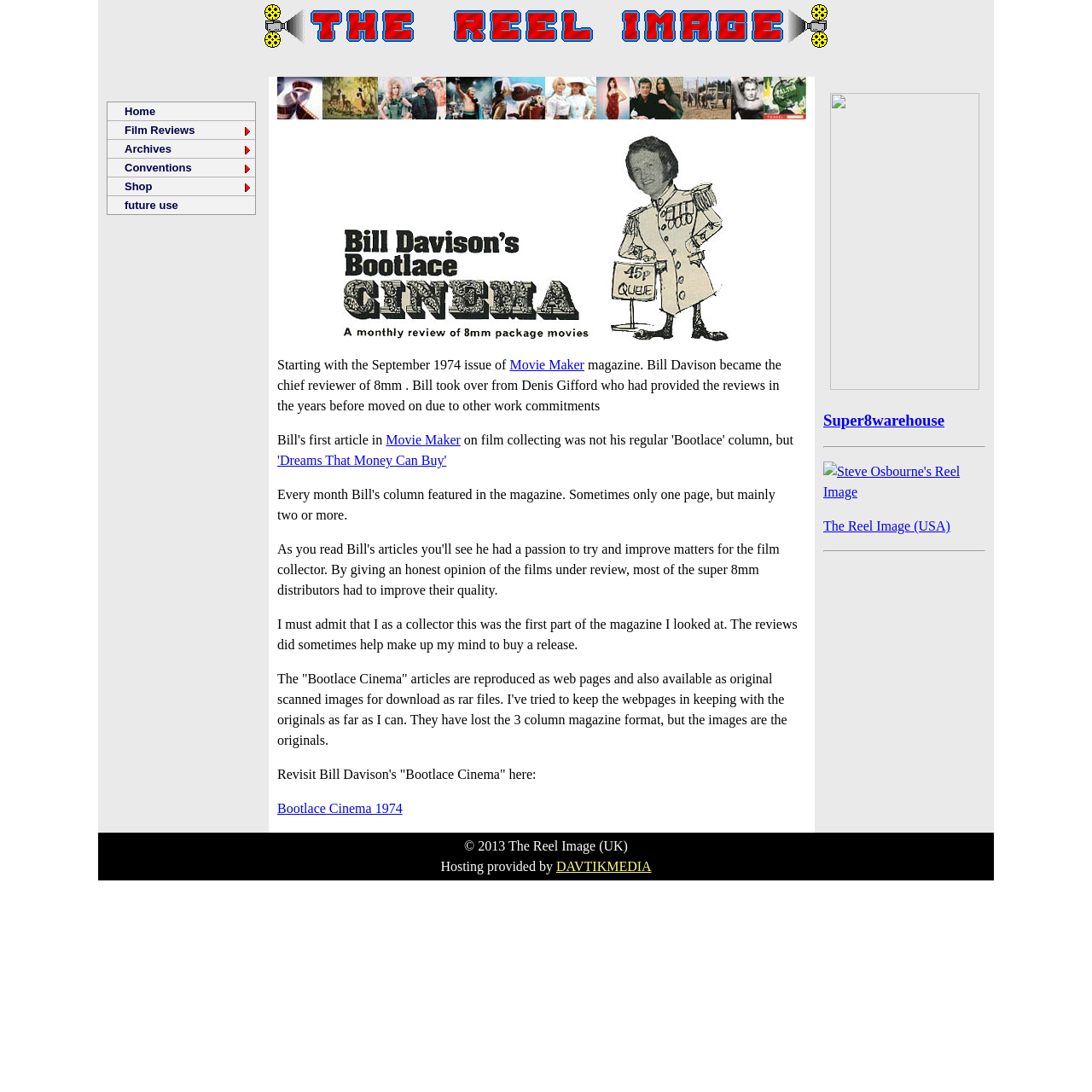Please specify the bounding box coordinates for the clickable region that will help you carry out the instruction: "Download the ICS file".

None